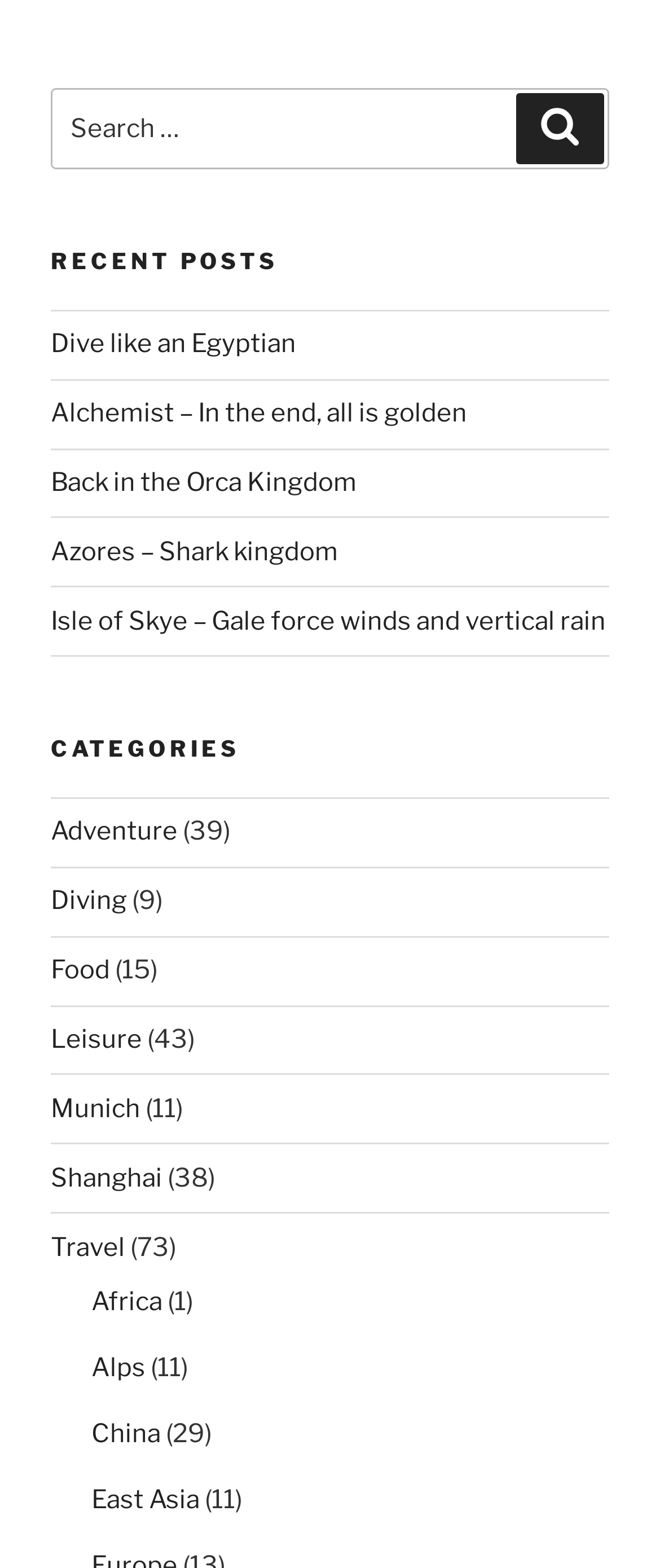What categories are available for filtering posts?
Based on the visual details in the image, please answer the question thoroughly.

Under the 'CATEGORIES' heading, there are nine categories listed, each with a link and a number in parentheses. These categories are 'Adventure', 'Diving', 'Food', 'Leisure', 'Munich', 'Shanghai', 'Travel', 'Africa', 'Alps', 'China', 'East Asia'.